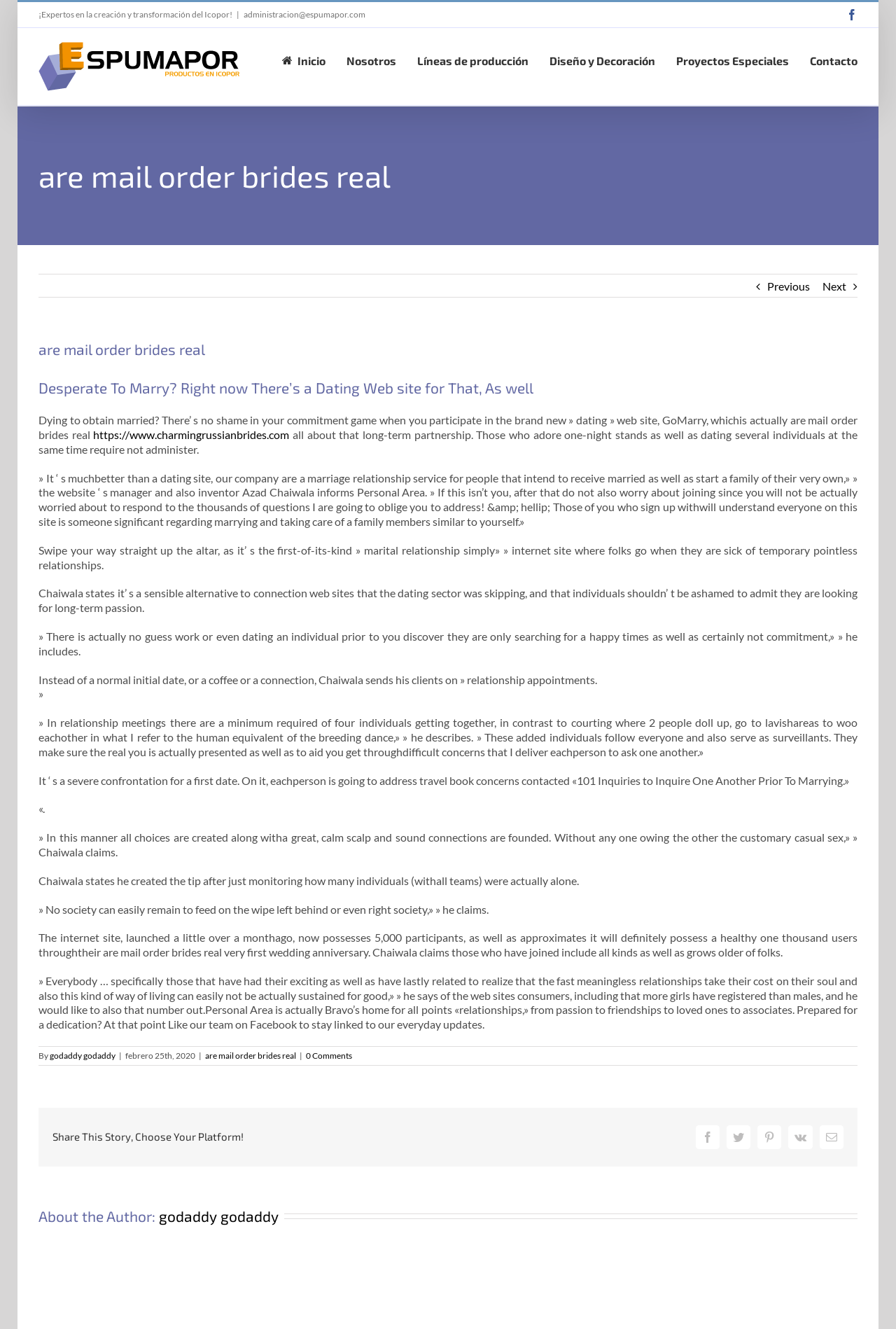Please identify the bounding box coordinates of the element on the webpage that should be clicked to follow this instruction: "Search for products". The bounding box coordinates should be given as four float numbers between 0 and 1, formatted as [left, top, right, bottom].

None